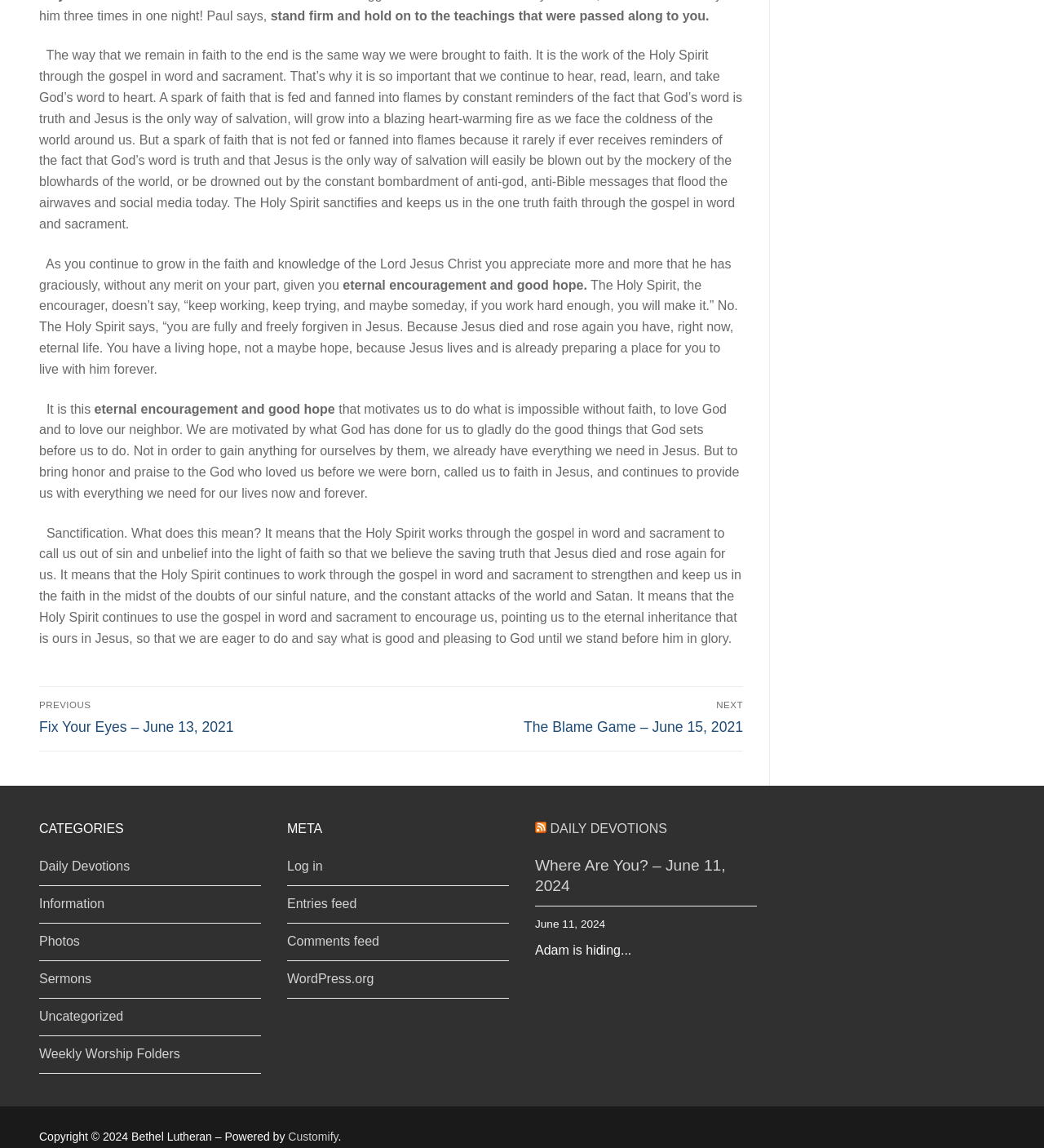Specify the bounding box coordinates of the element's area that should be clicked to execute the given instruction: "Click on 'Where Are You? – June 11, 2024'". The coordinates should be four float numbers between 0 and 1, i.e., [left, top, right, bottom].

[0.512, 0.746, 0.725, 0.789]